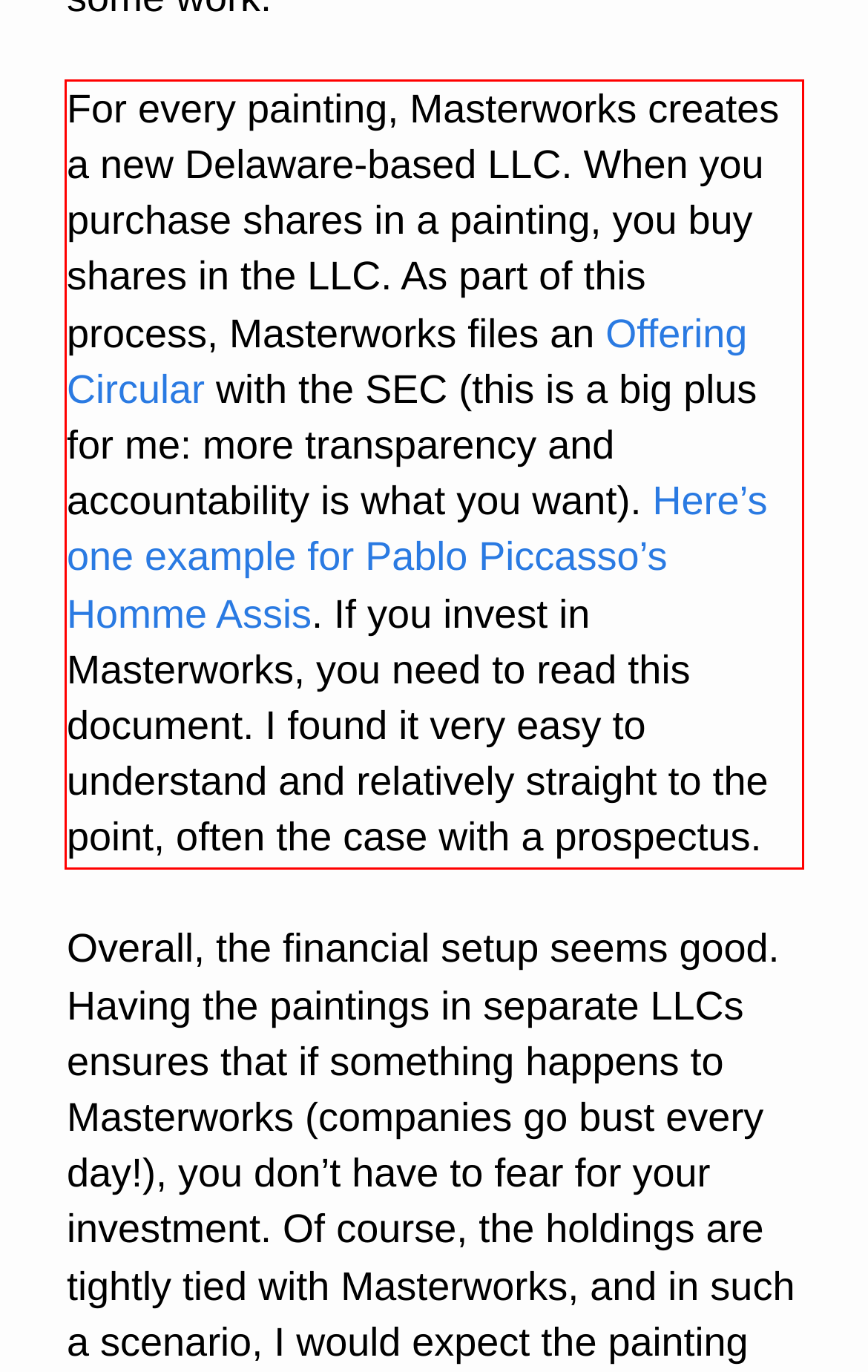You are provided with a screenshot of a webpage containing a red bounding box. Please extract the text enclosed by this red bounding box.

For every painting, Masterworks creates a new Delaware-based LLC. When you purchase shares in a painting, you buy shares in the LLC. As part of this process, Masterworks files an Offering Circular with the SEC (this is a big plus for me: more transparency and accountability is what you want). Here’s one example for Pablo Piccasso’s Homme Assis. If you invest in Masterworks, you need to read this document. I found it very easy to understand and relatively straight to the point, often the case with a prospectus.